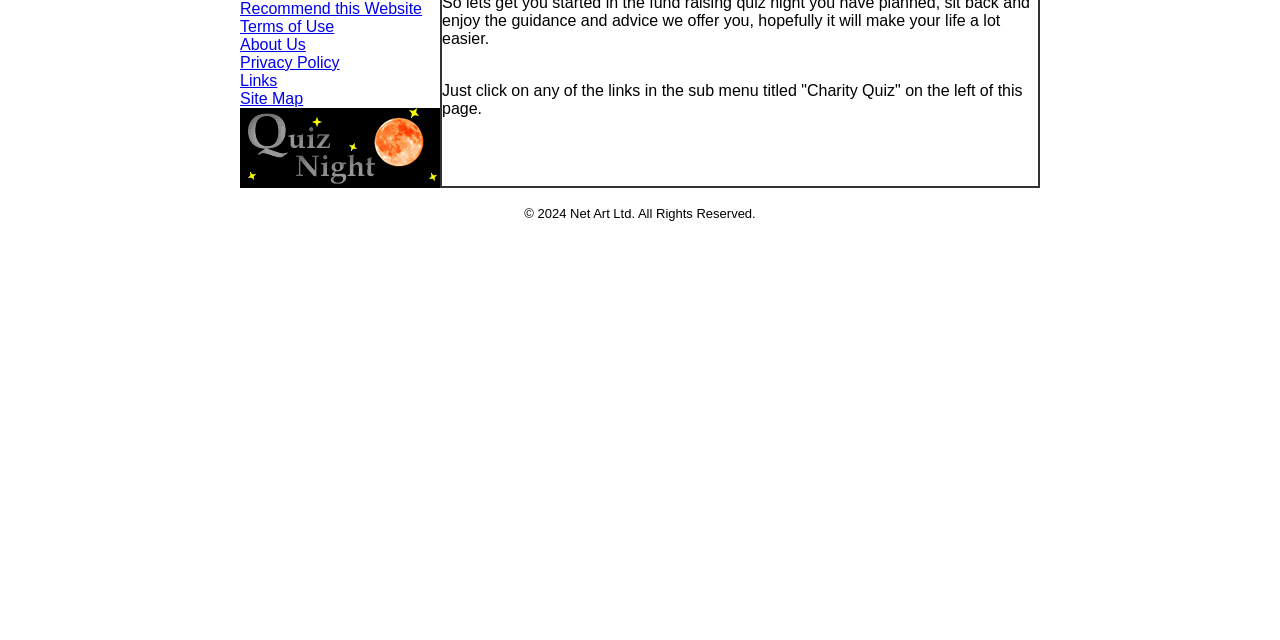Using the element description: "Terms of Use", determine the bounding box coordinates. The coordinates should be in the format [left, top, right, bottom], with values between 0 and 1.

[0.188, 0.028, 0.261, 0.055]